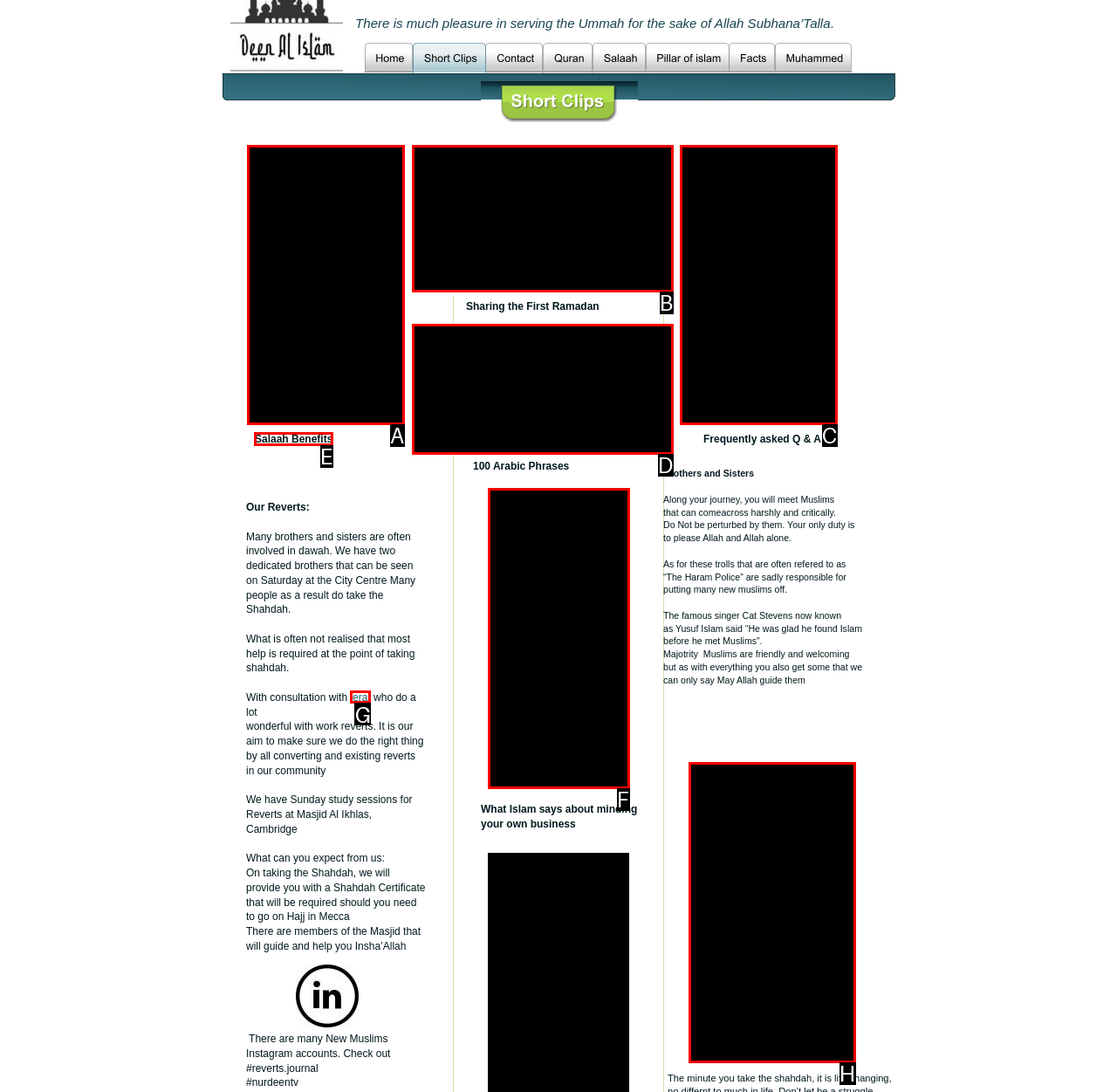Look at the highlighted elements in the screenshot and tell me which letter corresponds to the task: read the 'Salaah Benefits' article.

E